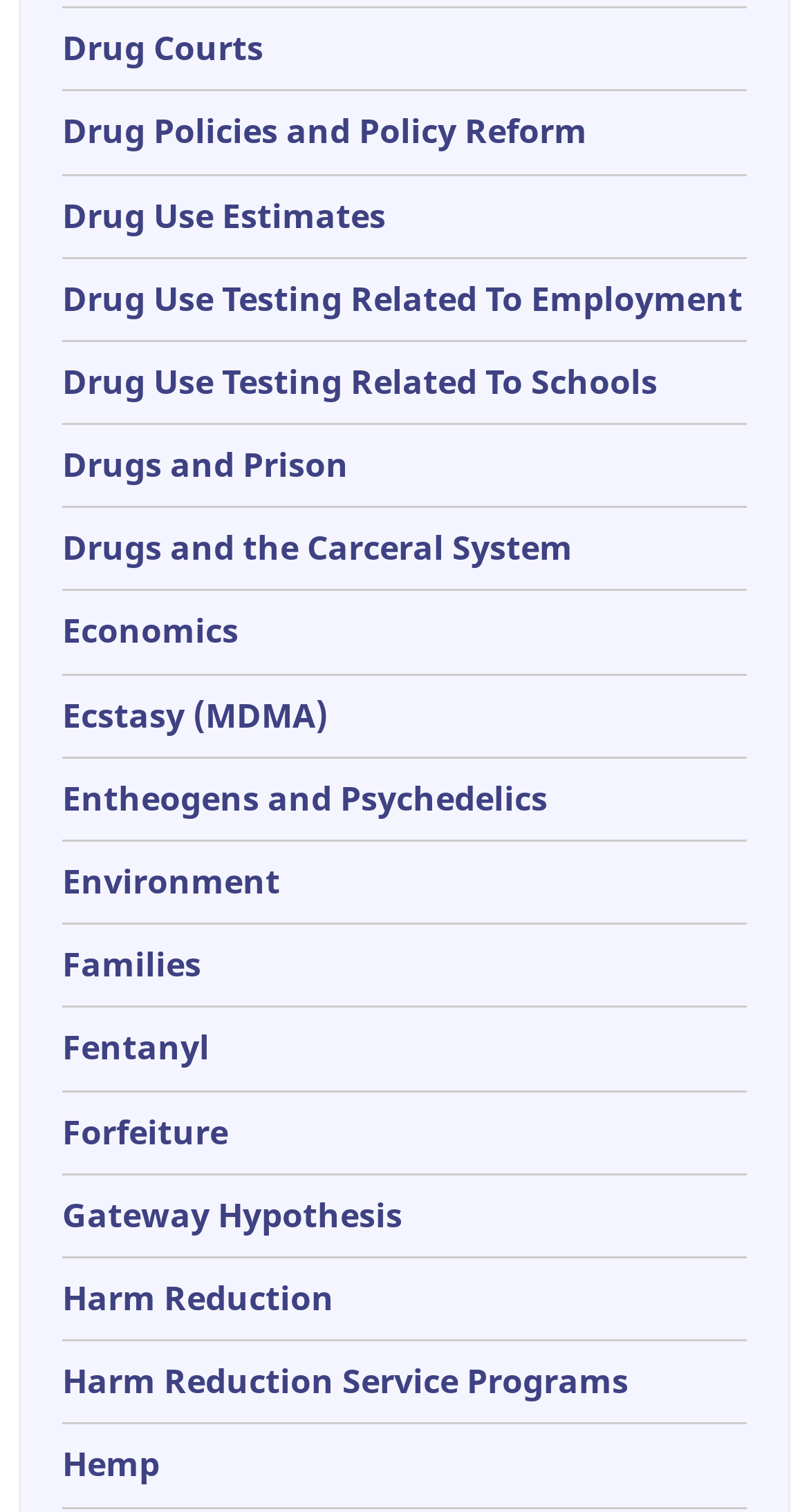Locate the bounding box coordinates of the element you need to click to accomplish the task described by this instruction: "Click on Drug Courts".

[0.077, 0.017, 0.326, 0.047]